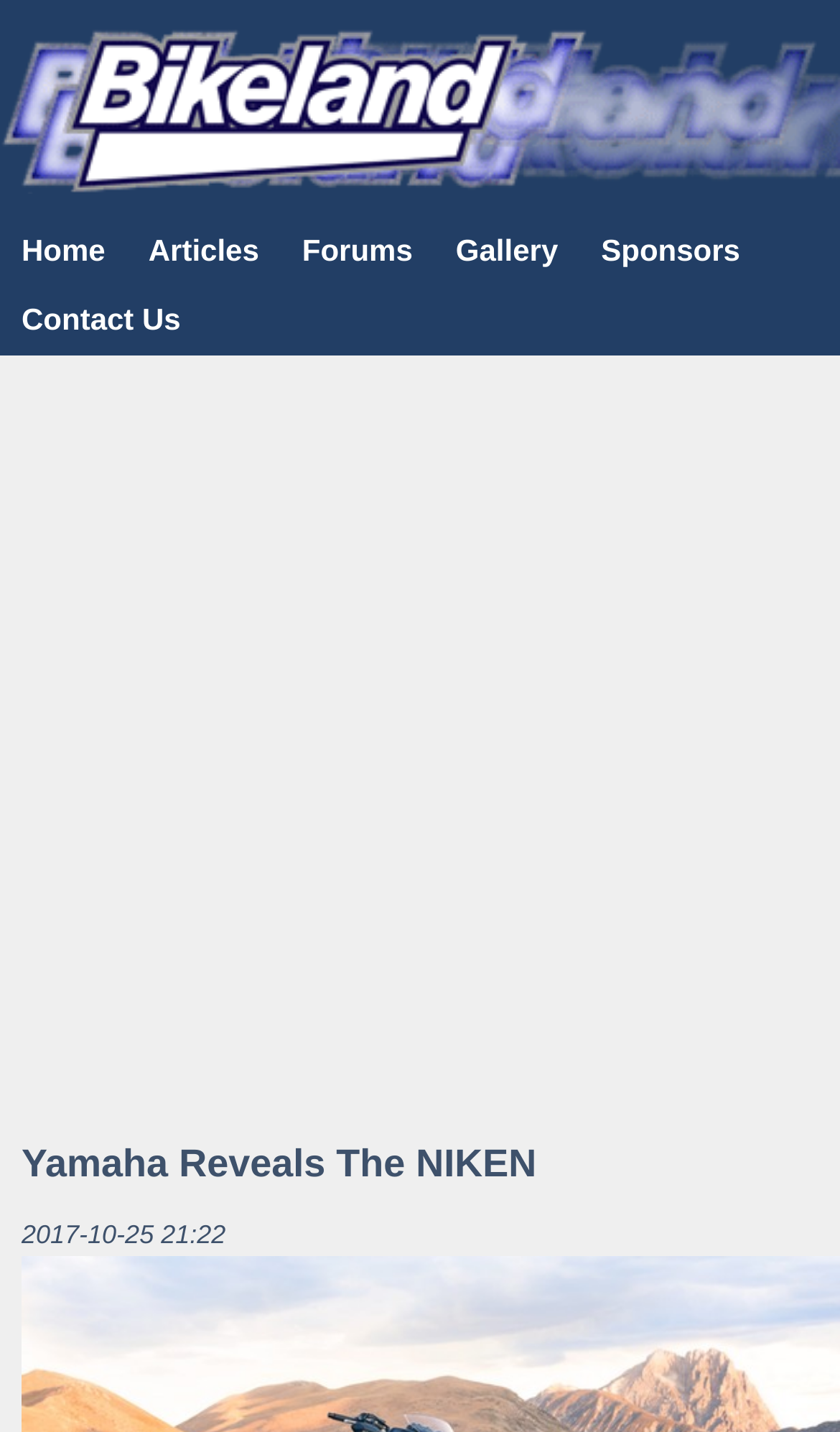Using the provided description Contact Us, find the bounding box coordinates for the UI element. Provide the coordinates in (top-left x, top-left y, bottom-right x, bottom-right y) format, ensuring all values are between 0 and 1.

[0.026, 0.211, 0.215, 0.235]